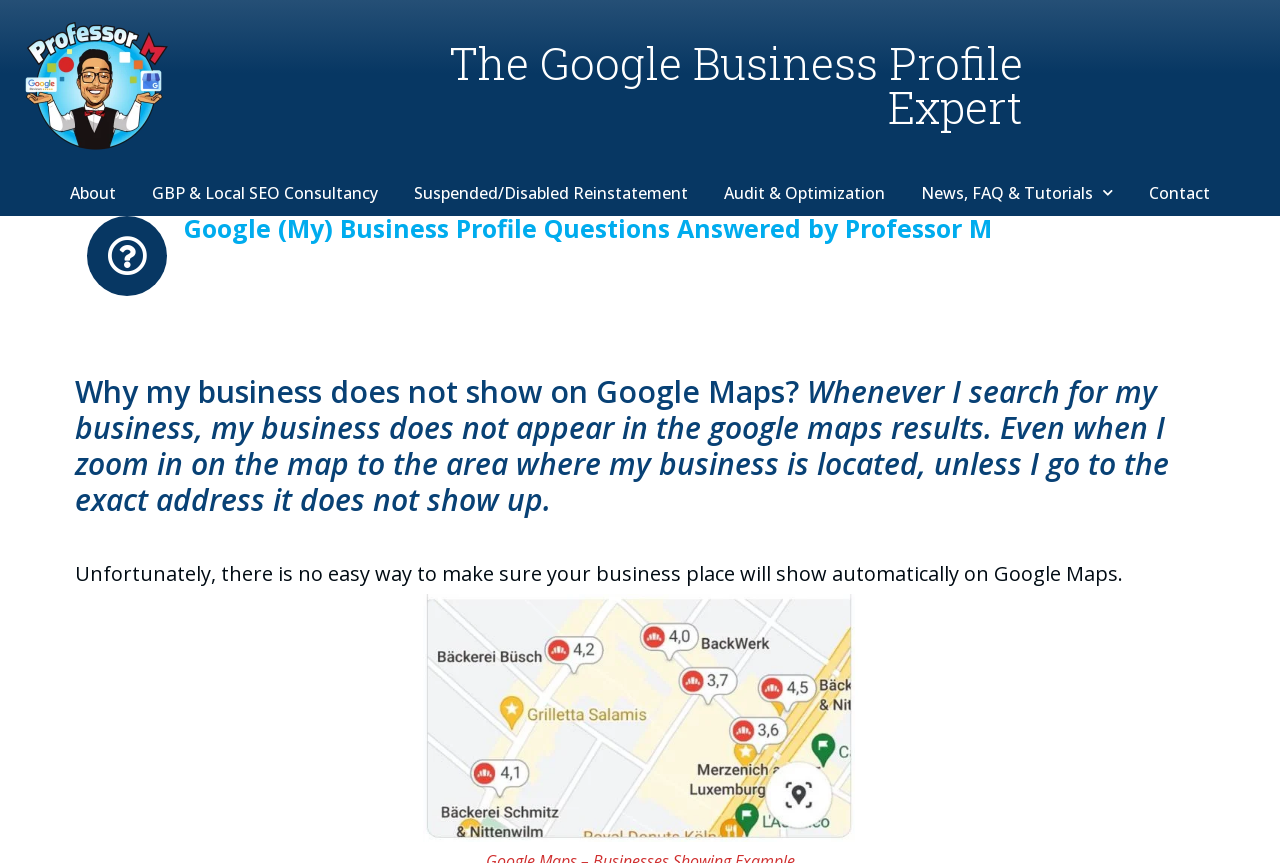What is the purpose of the image with a rating score icon?
From the details in the image, provide a complete and detailed answer to the question.

The image with a rating score icon is likely used to illustrate the concept of Google Local Maps Review, which is related to the discussion of Google Business Profile and Google Maps on the webpage.